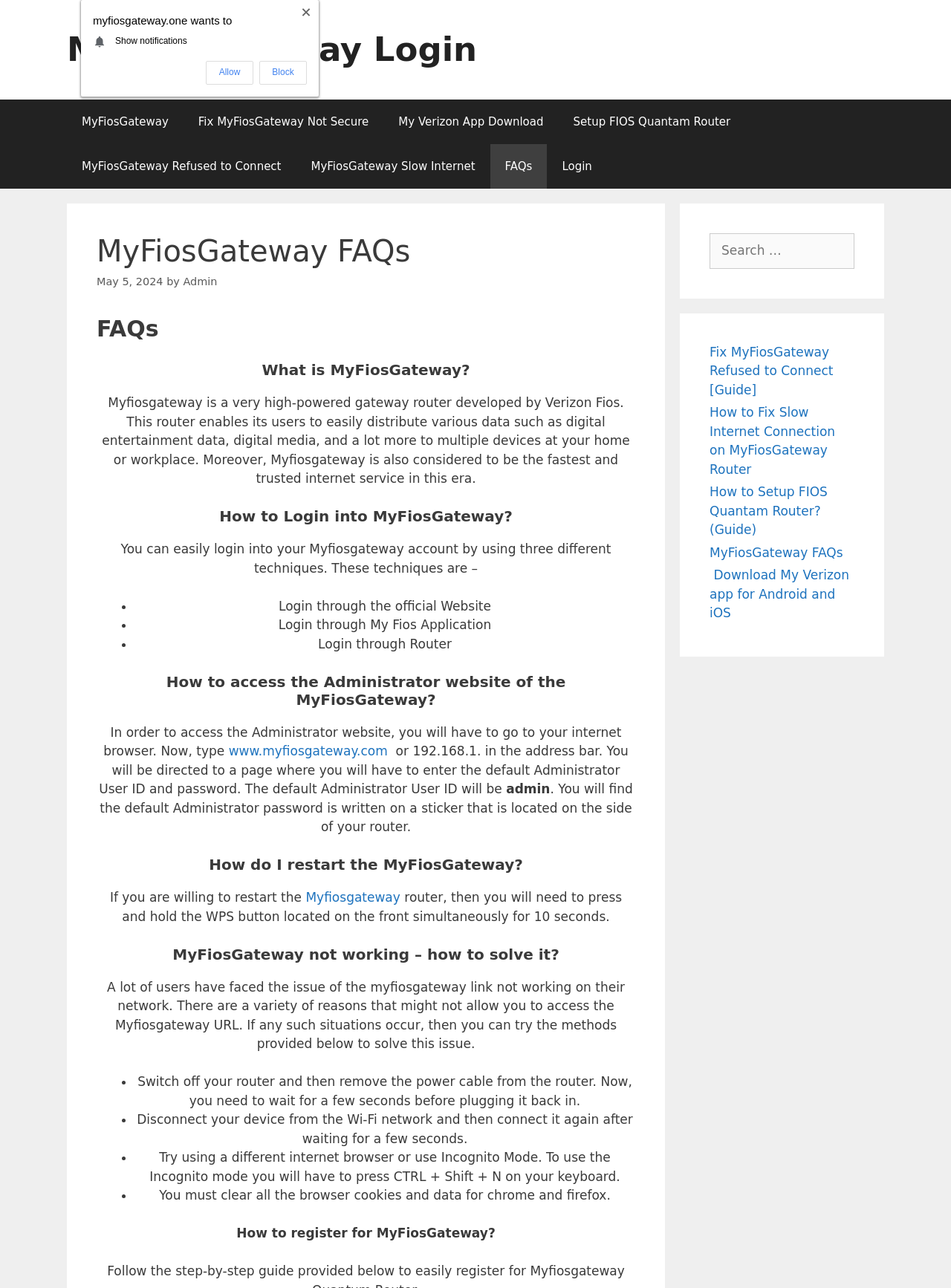Provide a short, one-word or phrase answer to the question below:
How many comments are there on the webpage?

13